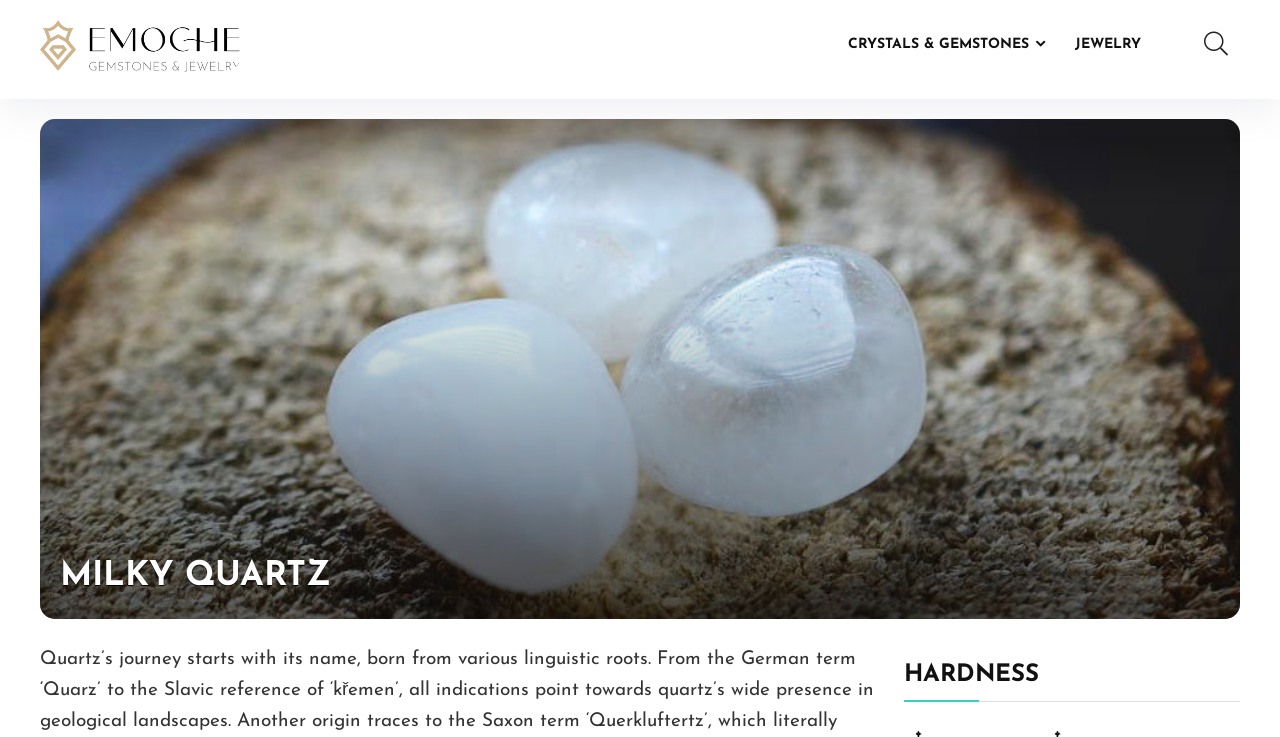Analyze the image and answer the question with as much detail as possible: 
What is the position of the 'JEWELRY' link?

The 'JEWELRY' link is located on the right side of the page, with a bounding box of [0.828, 0.032, 0.903, 0.093]. This can be determined by comparing the x-coordinates of the bounding box with other elements on the page.